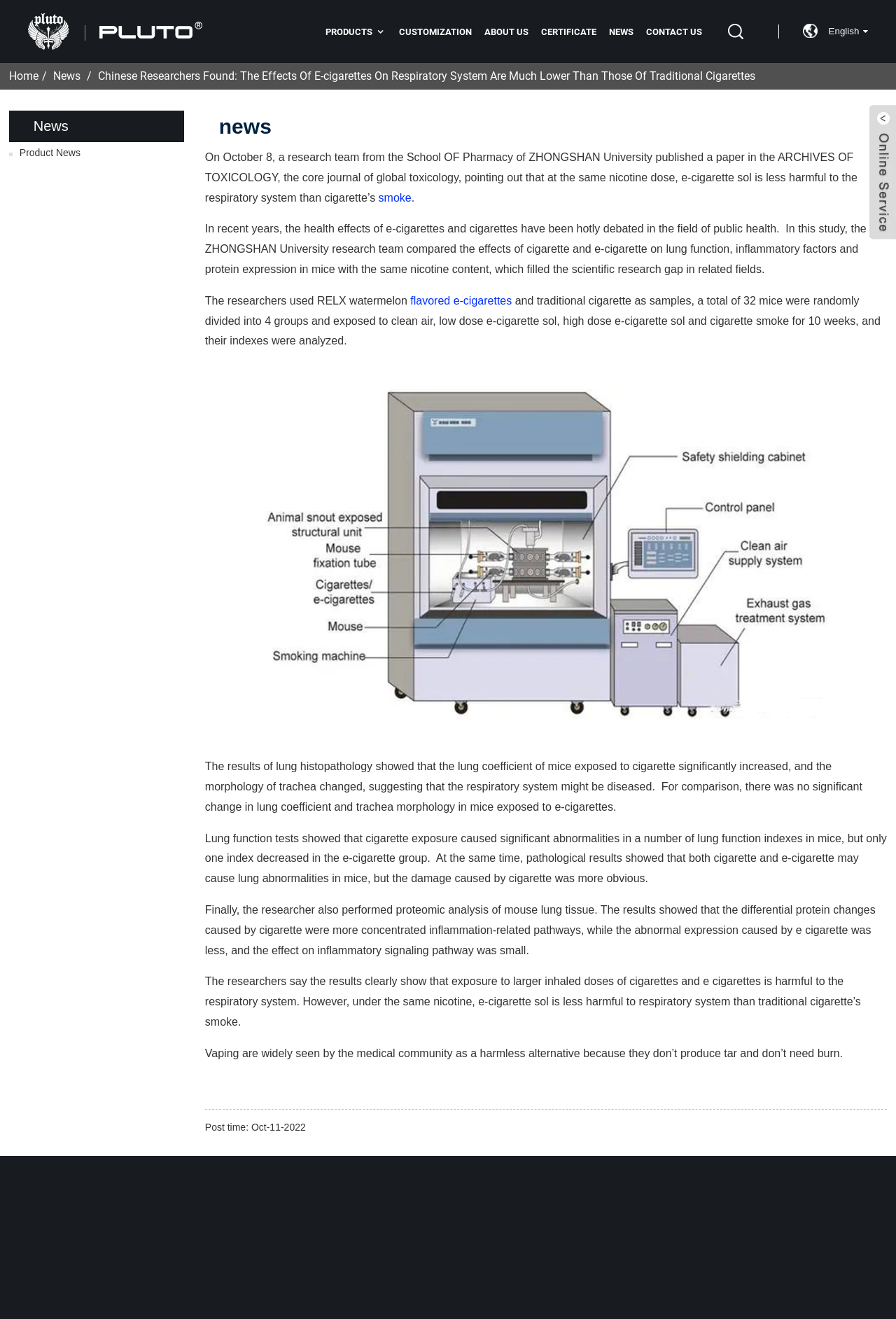Please give the bounding box coordinates of the area that should be clicked to fulfill the following instruction: "Click the 'CONTACT US' link". The coordinates should be in the format of four float numbers from 0 to 1, i.e., [left, top, right, bottom].

[0.721, 0.012, 0.783, 0.036]